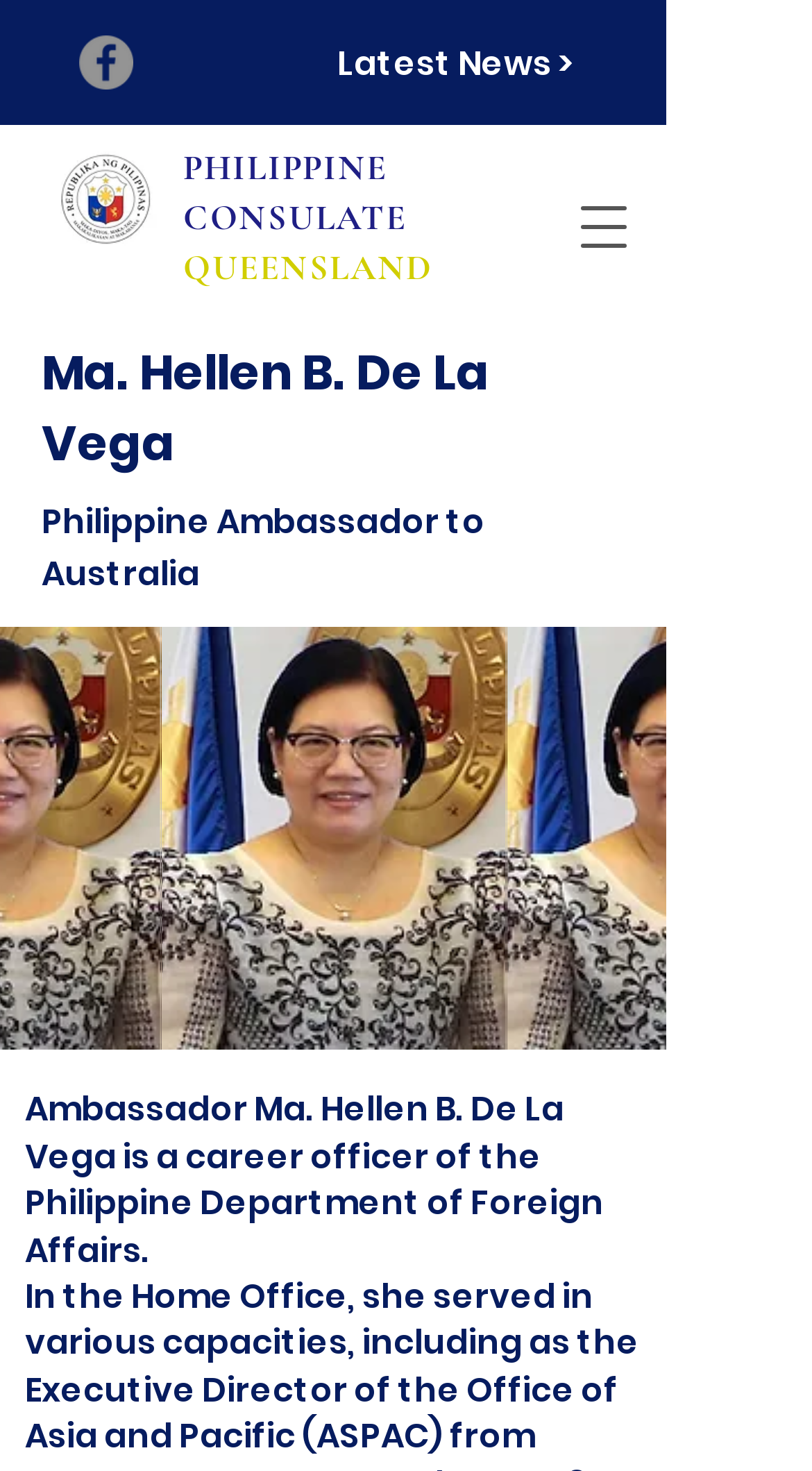Carefully observe the image and respond to the question with a detailed answer:
What is the name of the consulate?

I found the answer by looking at the heading element that says 'PHILIPPINE CONSULATE QUEENSLAND'.